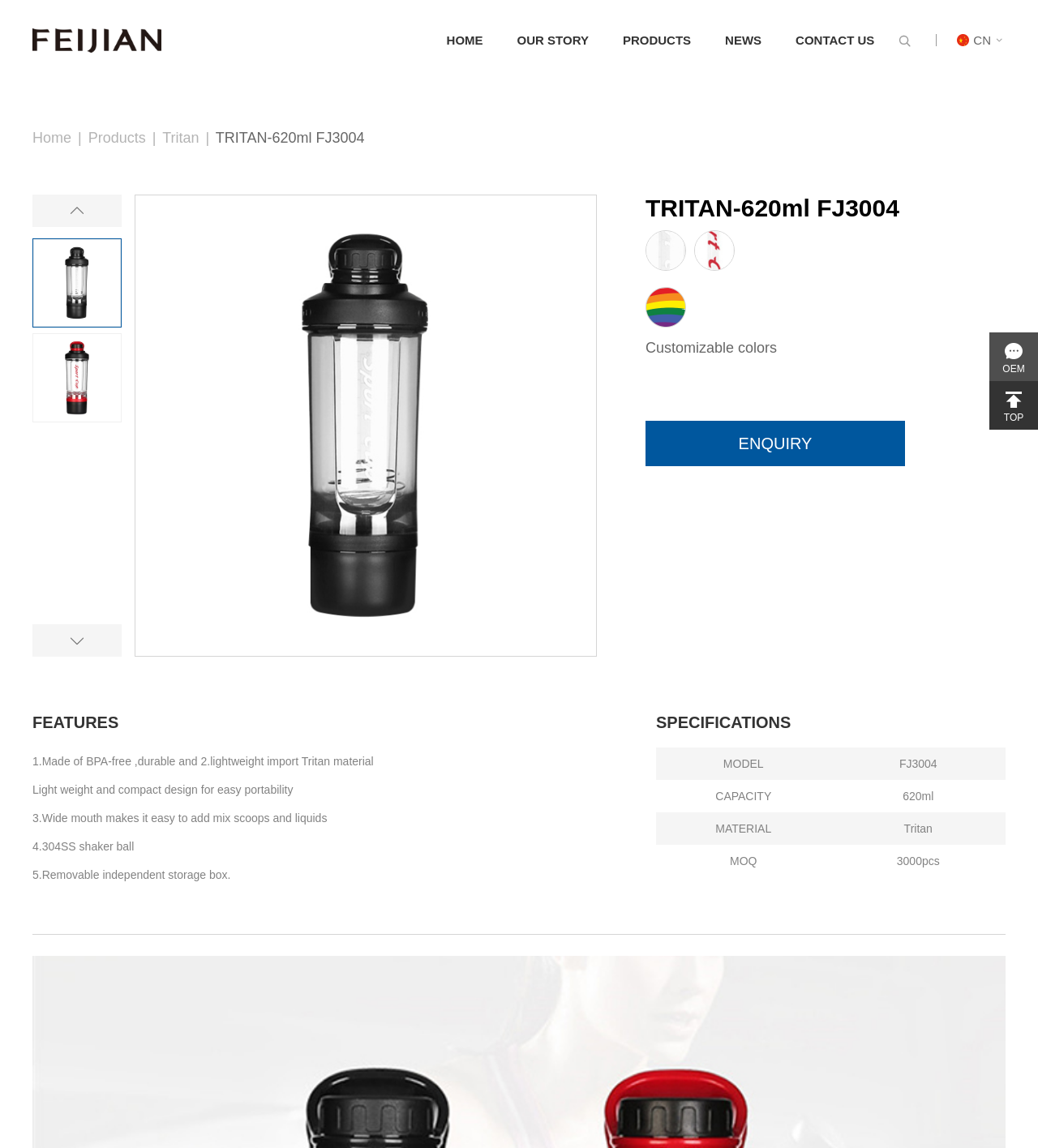What is the material of the TRITAN-620ml FJ3004?
Respond to the question with a single word or phrase according to the image.

Tritan